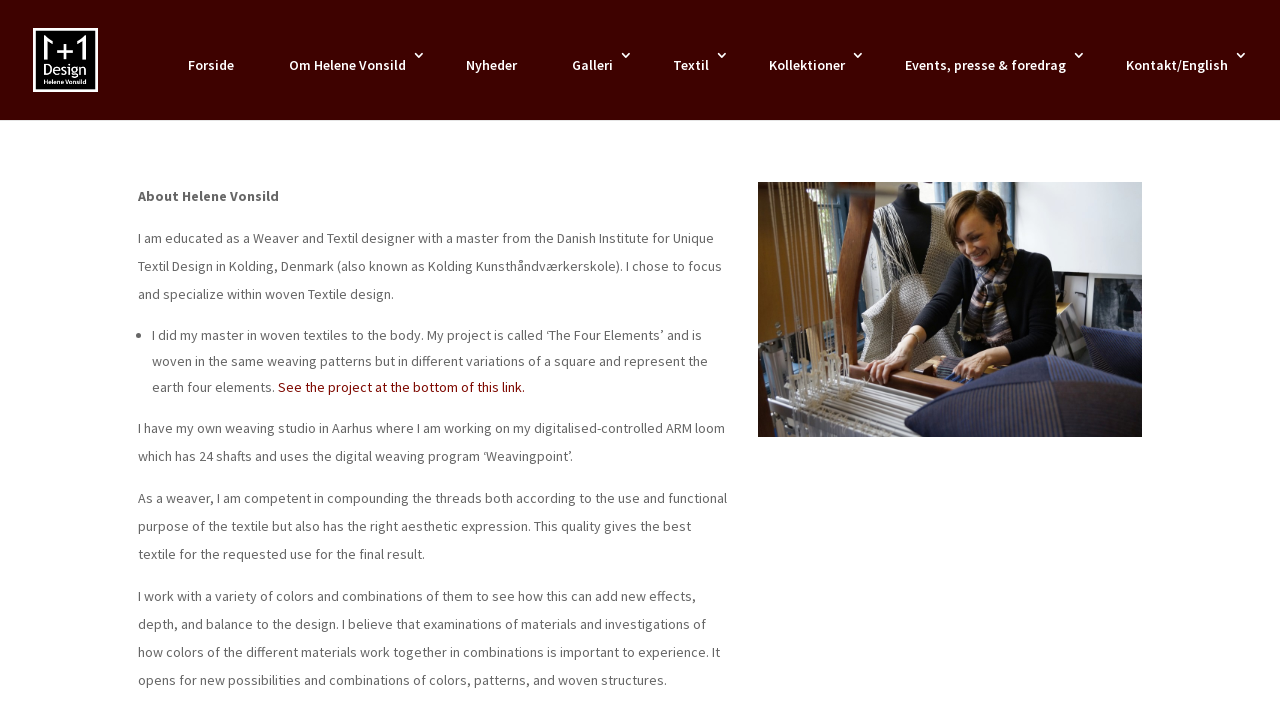Create an in-depth description of the webpage, covering main sections.

This webpage is about Helene Vonsild, a textile designer and weaver. At the top left, there is a link to "1+1 Design" accompanied by an image with the same name. Below this, there is a navigation menu with 8 links: "Forside", "Om Helene Vonsild 3", "Nyheder", "Galleri 3", "Textil 3", "Kollektioner 3", "Events, presse & foredrag 3", and "Kontakt/English 3". These links are aligned horizontally and take up the top portion of the page.

The main content of the page is divided into sections. The first section has a heading "About Helene Vonsild" and a brief introduction to Helene's education and specialization in woven textile design. Below this, there is a paragraph describing her master's project, "The Four Elements", which is a woven textile project representing the four elements of earth. This section also includes a link to see the project at the bottom of the page.

The next section describes Helene's weaving studio in Aarhus, where she works on her digitalized-controlled ARM loom. This is followed by a section highlighting her competence in compounding threads for textile production. The final section discusses her approach to color and material combinations in her design work.

There is also an image on the page, located to the right of the main content, which appears to be a visual representation of Helene's work. Overall, the page provides an overview of Helene Vonsild's background, skills, and design approach as a textile designer and weaver.